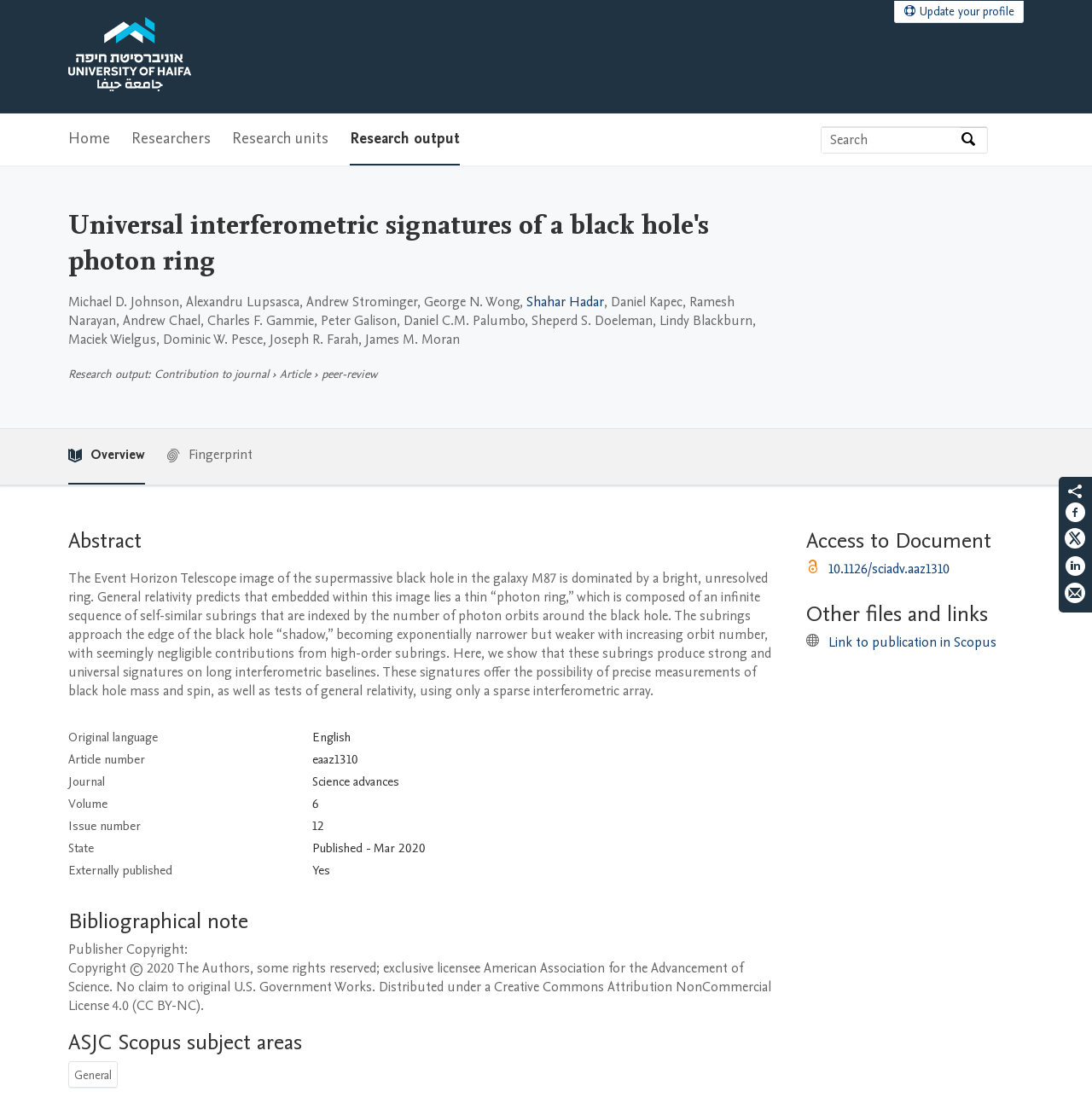What is the research output type?
By examining the image, provide a one-word or phrase answer.

Article